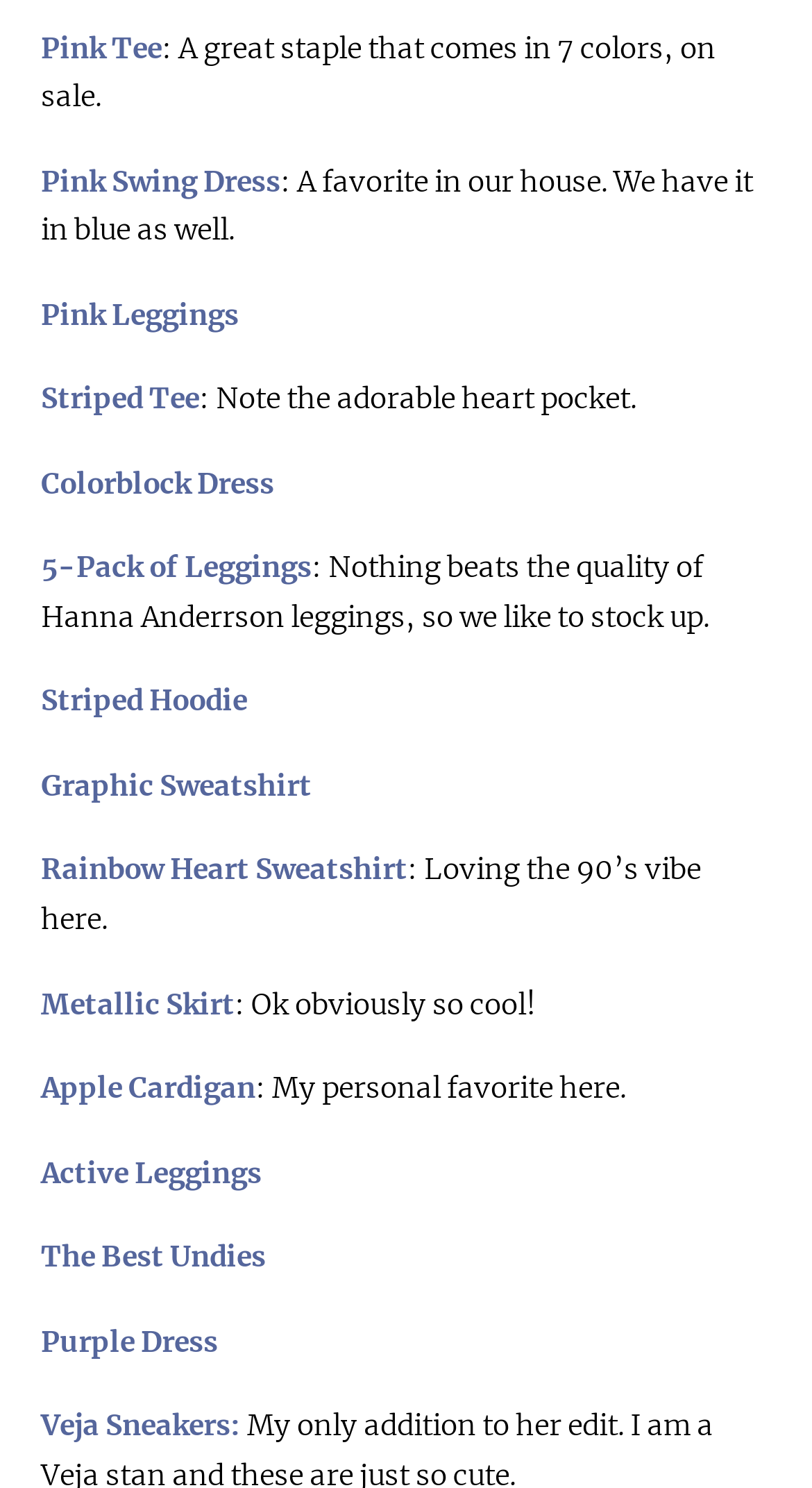Pinpoint the bounding box coordinates of the element you need to click to execute the following instruction: "Check out the Purple Dress". The bounding box should be represented by four float numbers between 0 and 1, in the format [left, top, right, bottom].

[0.05, 0.89, 0.268, 0.913]